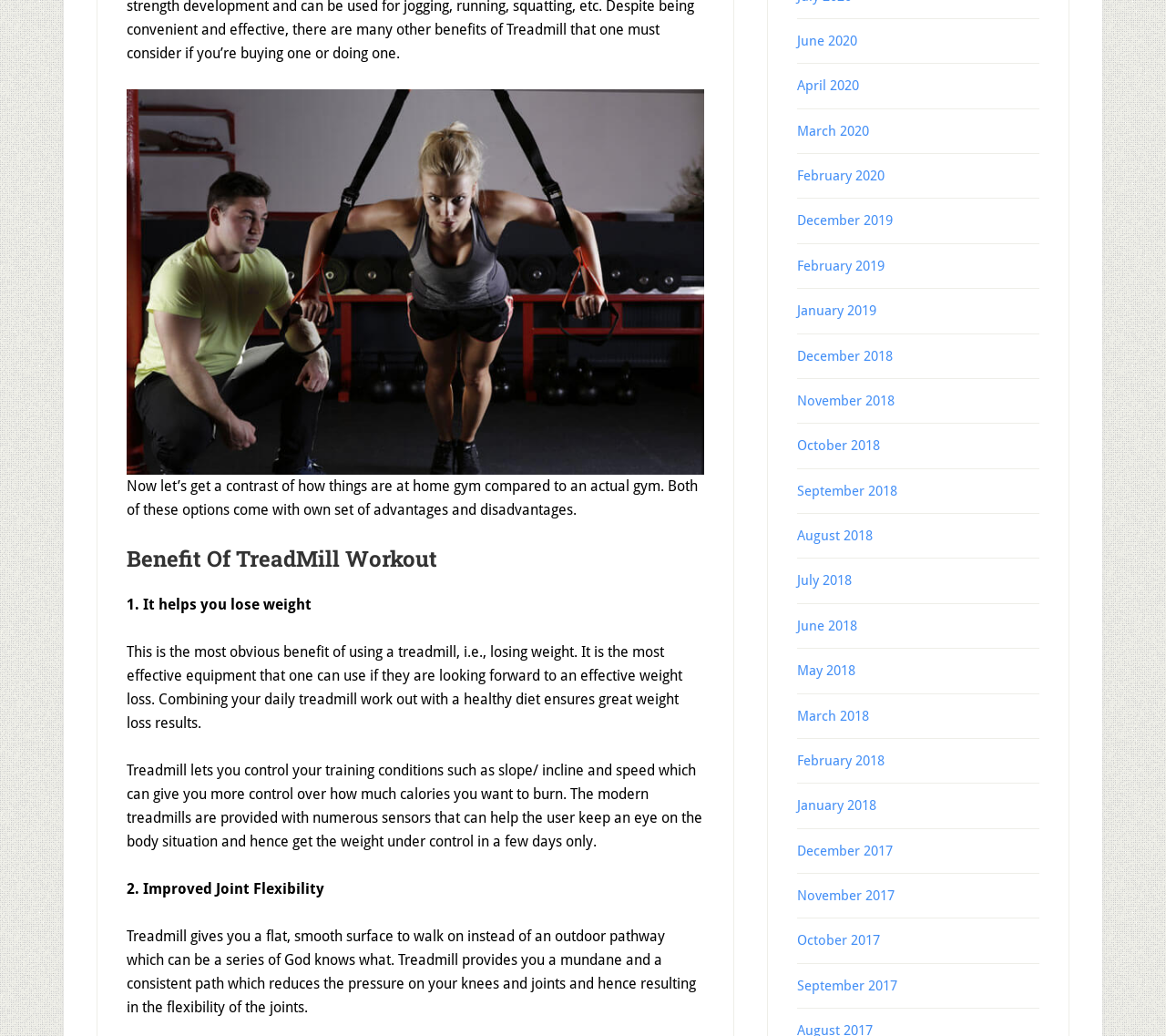Please locate the bounding box coordinates of the element that should be clicked to complete the given instruction: "Click on the 'June 2020' link".

[0.684, 0.032, 0.735, 0.047]